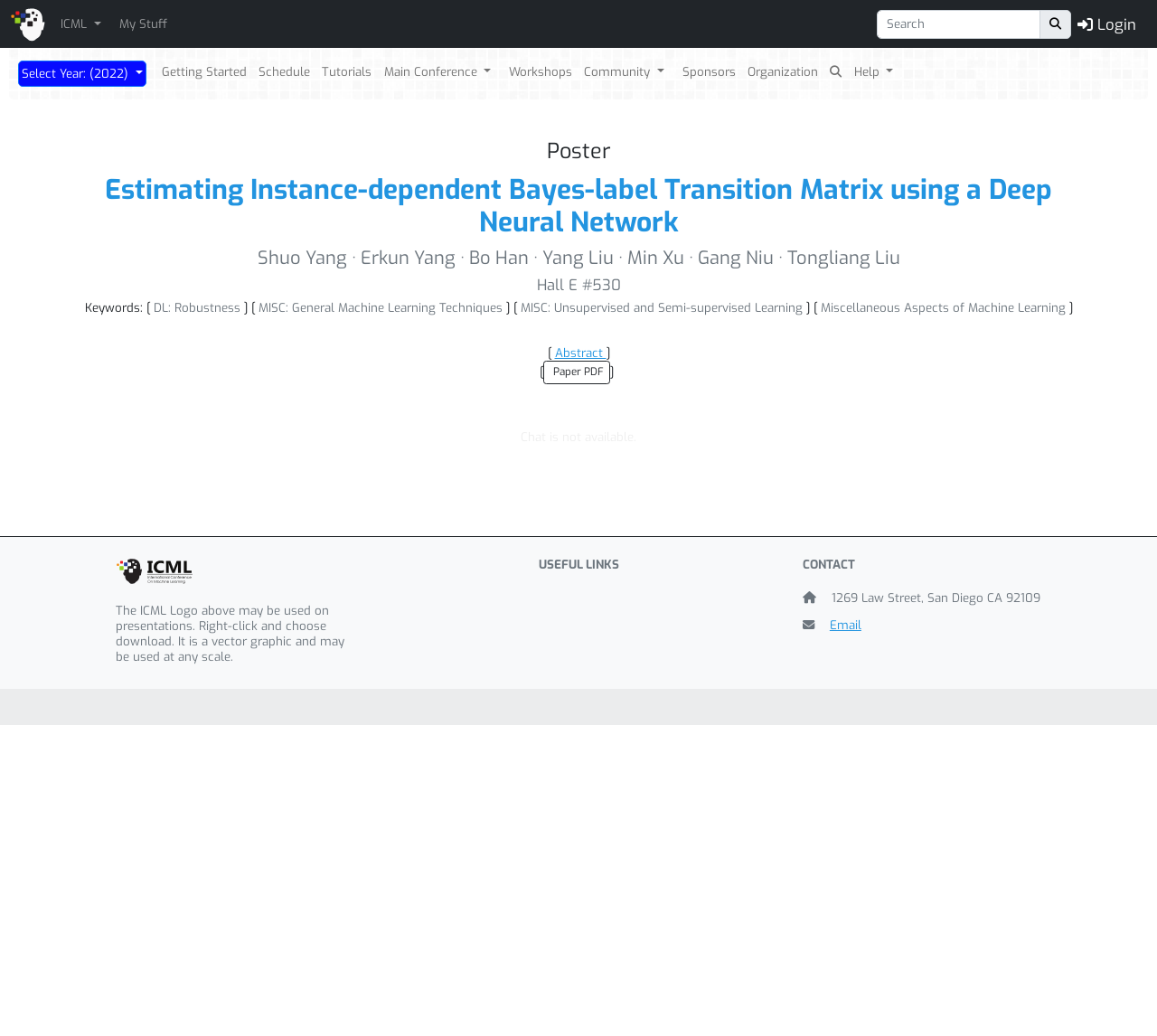Given the following UI element description: "Select Year: (2022)", find the bounding box coordinates in the webpage screenshot.

[0.016, 0.059, 0.127, 0.084]